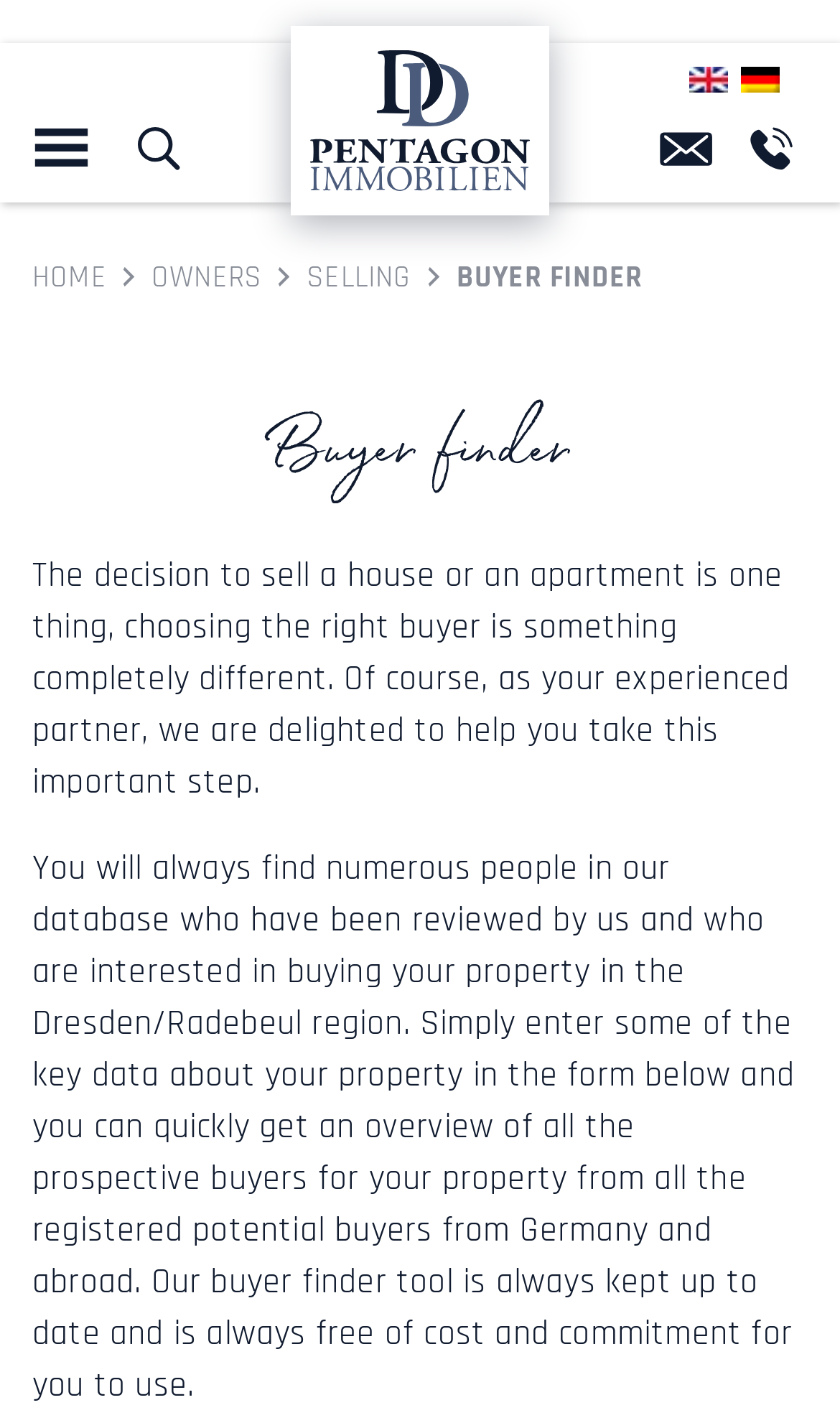Find the bounding box coordinates for the UI element that matches this description: "Home".

[0.038, 0.181, 0.127, 0.208]